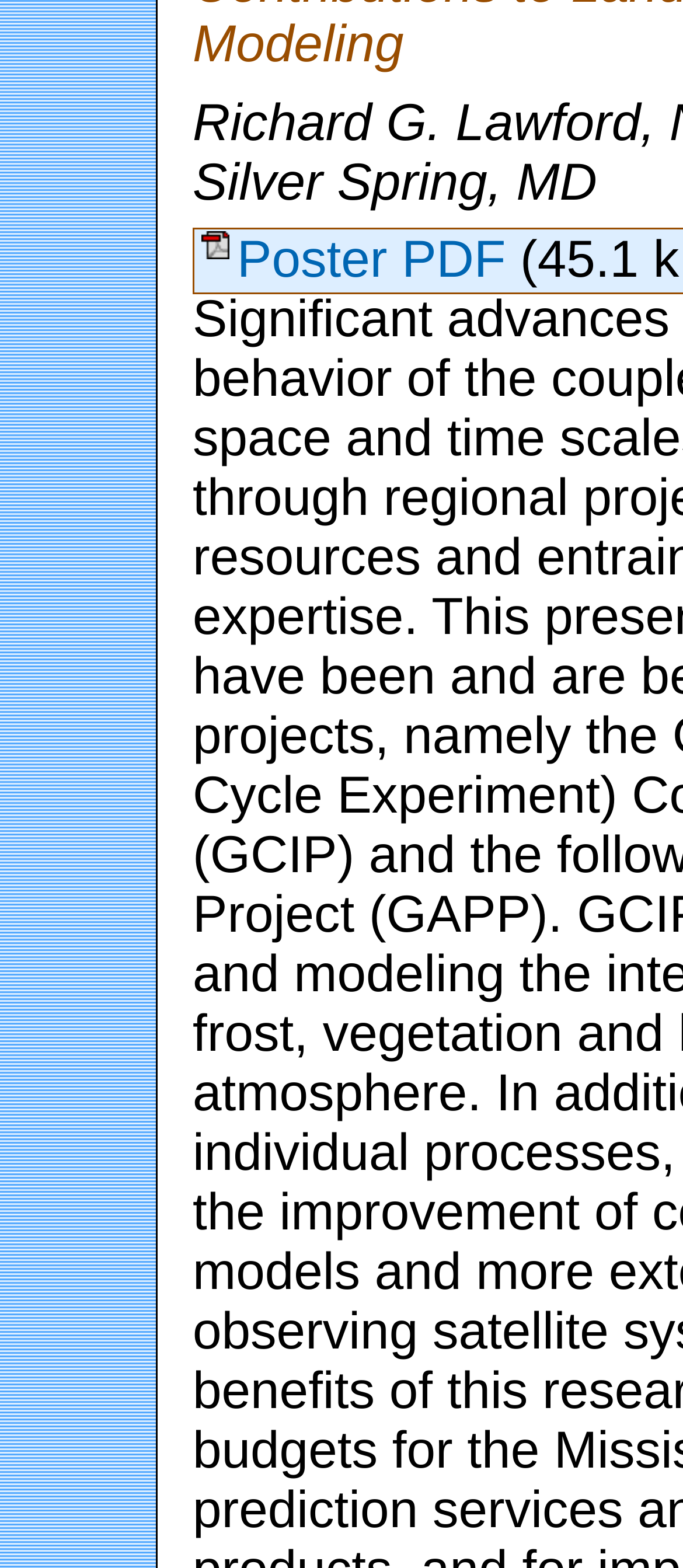Locate the UI element described as follows: "Poster PDF". Return the bounding box coordinates as four float numbers between 0 and 1 in the order [left, top, right, bottom].

[0.296, 0.08, 0.762, 0.14]